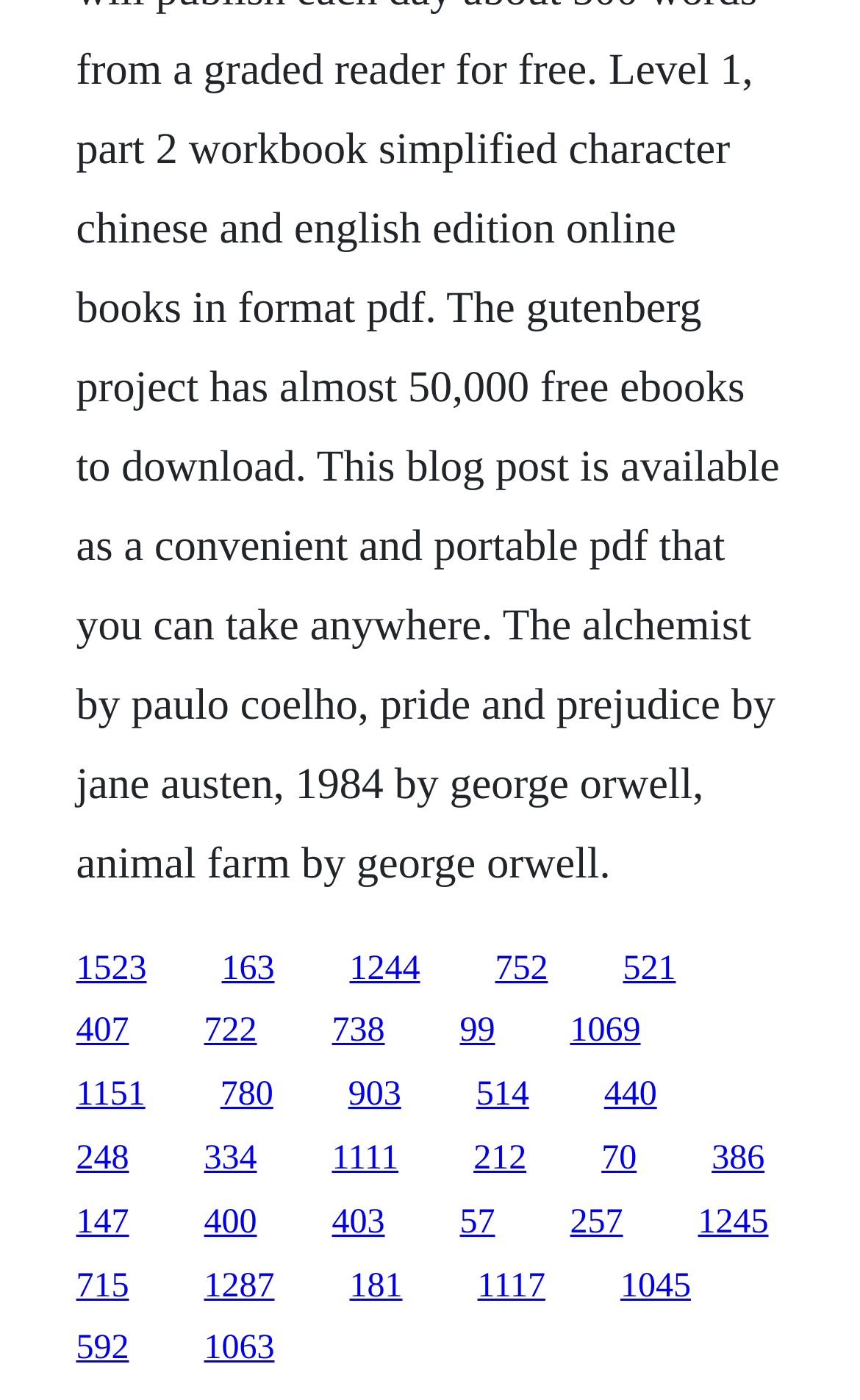Please specify the coordinates of the bounding box for the element that should be clicked to carry out this instruction: "go to the seventh link". The coordinates must be four float numbers between 0 and 1, formatted as [left, top, right, bottom].

[0.663, 0.723, 0.745, 0.75]